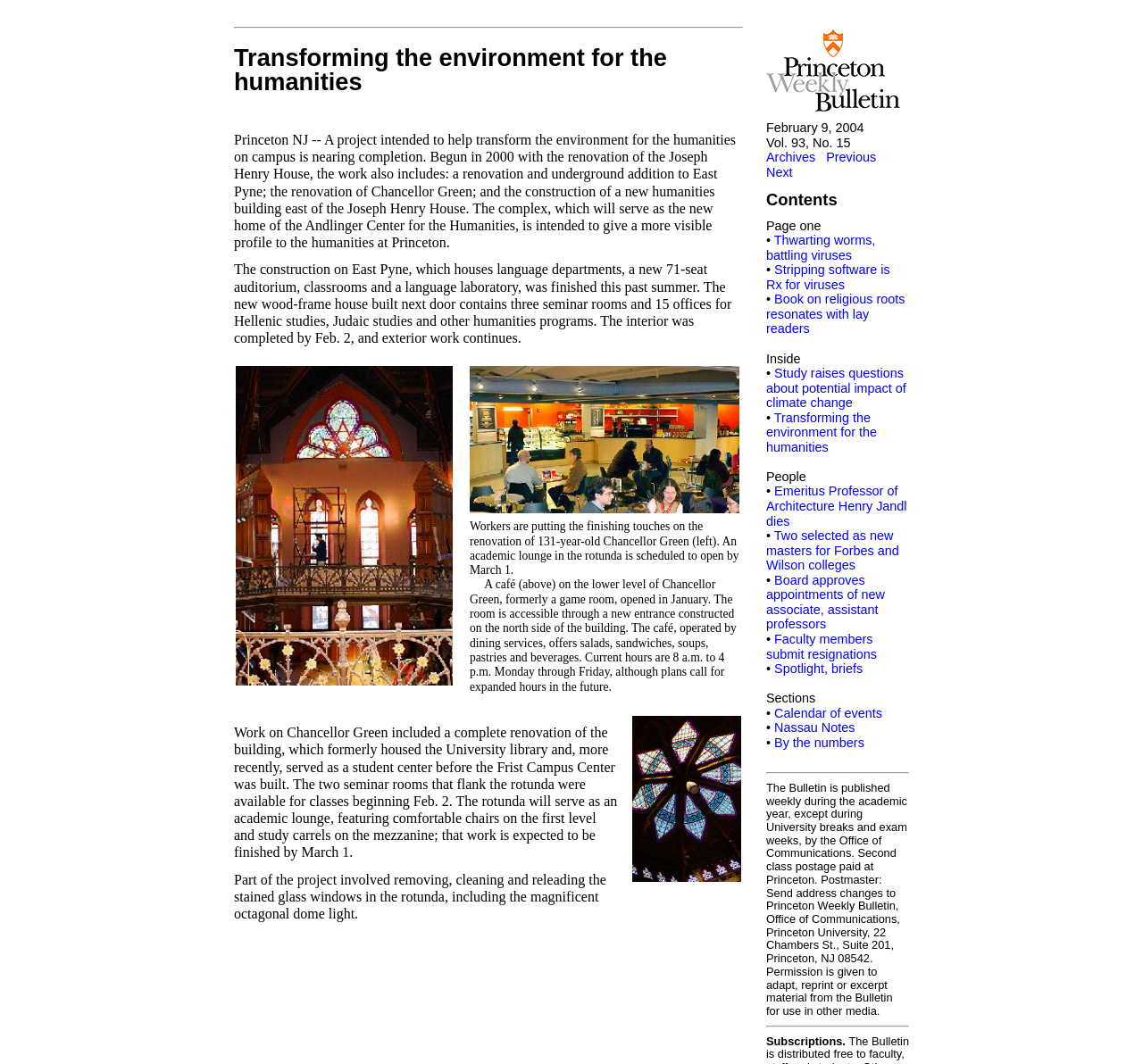Please specify the bounding box coordinates of the area that should be clicked to accomplish the following instruction: "Read about thwarting worms and battling viruses". The coordinates should consist of four float numbers between 0 and 1, i.e., [left, top, right, bottom].

[0.67, 0.219, 0.766, 0.246]